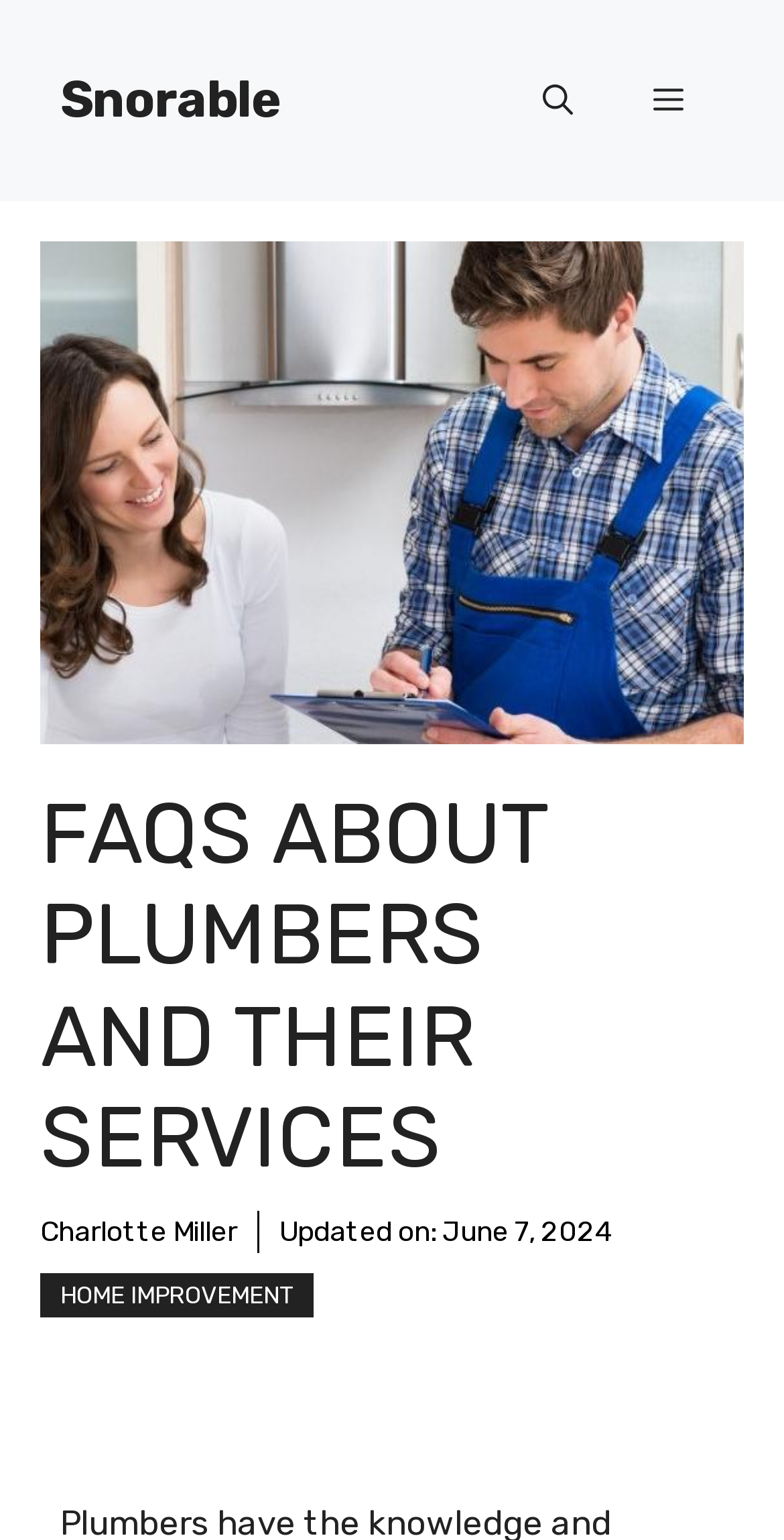Can you extract the headline from the webpage for me?

FAQS ABOUT PLUMBERS AND THEIR SERVICES